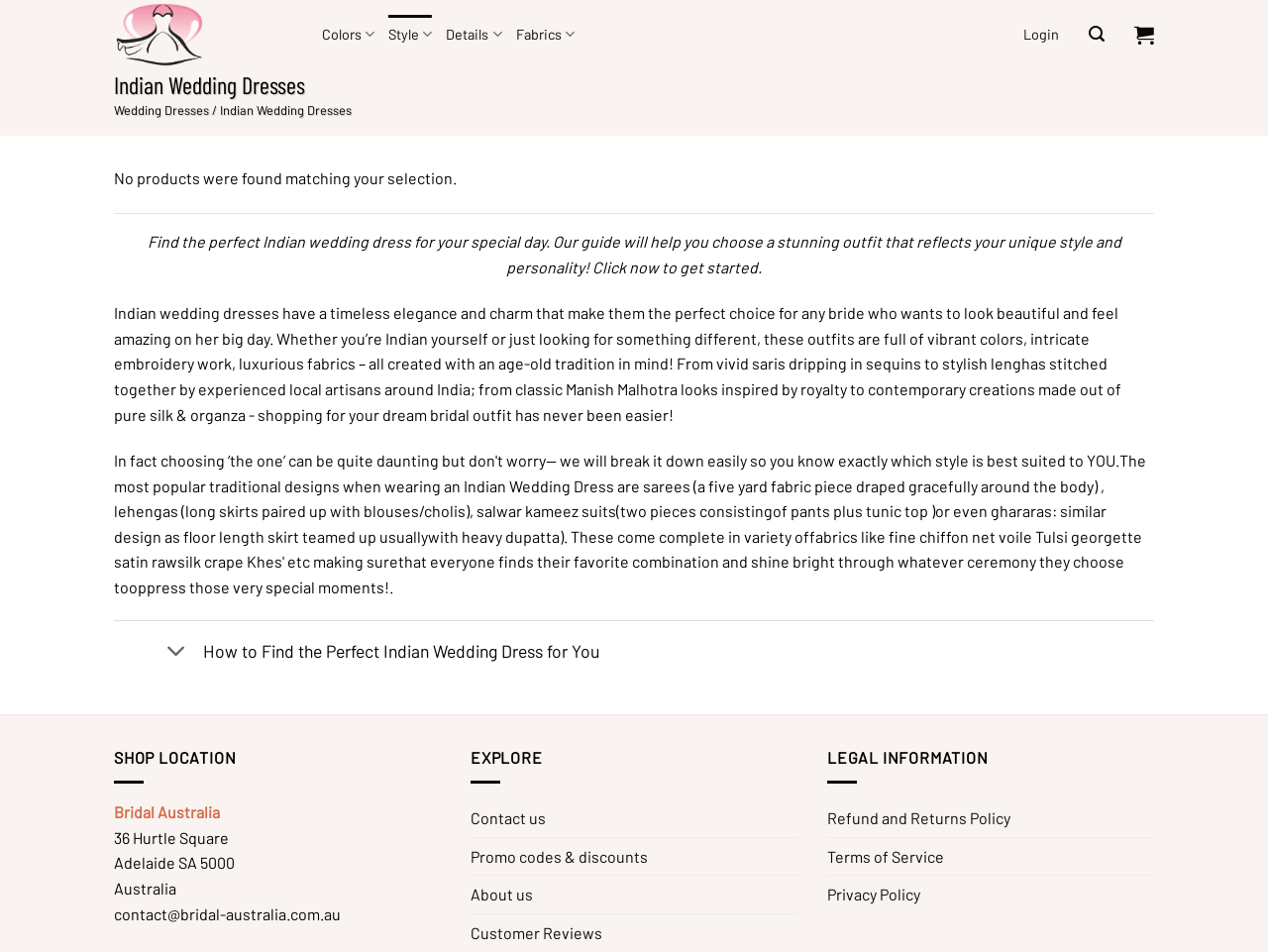Using the information shown in the image, answer the question with as much detail as possible: What is the address of the Bridal Australia store?

The address of the Bridal Australia store can be found at the bottom of the webpage, under the 'SHOP LOCATION' section. The full address is '36 Hurtle Square, Adelaide SA 5000, Australia'.